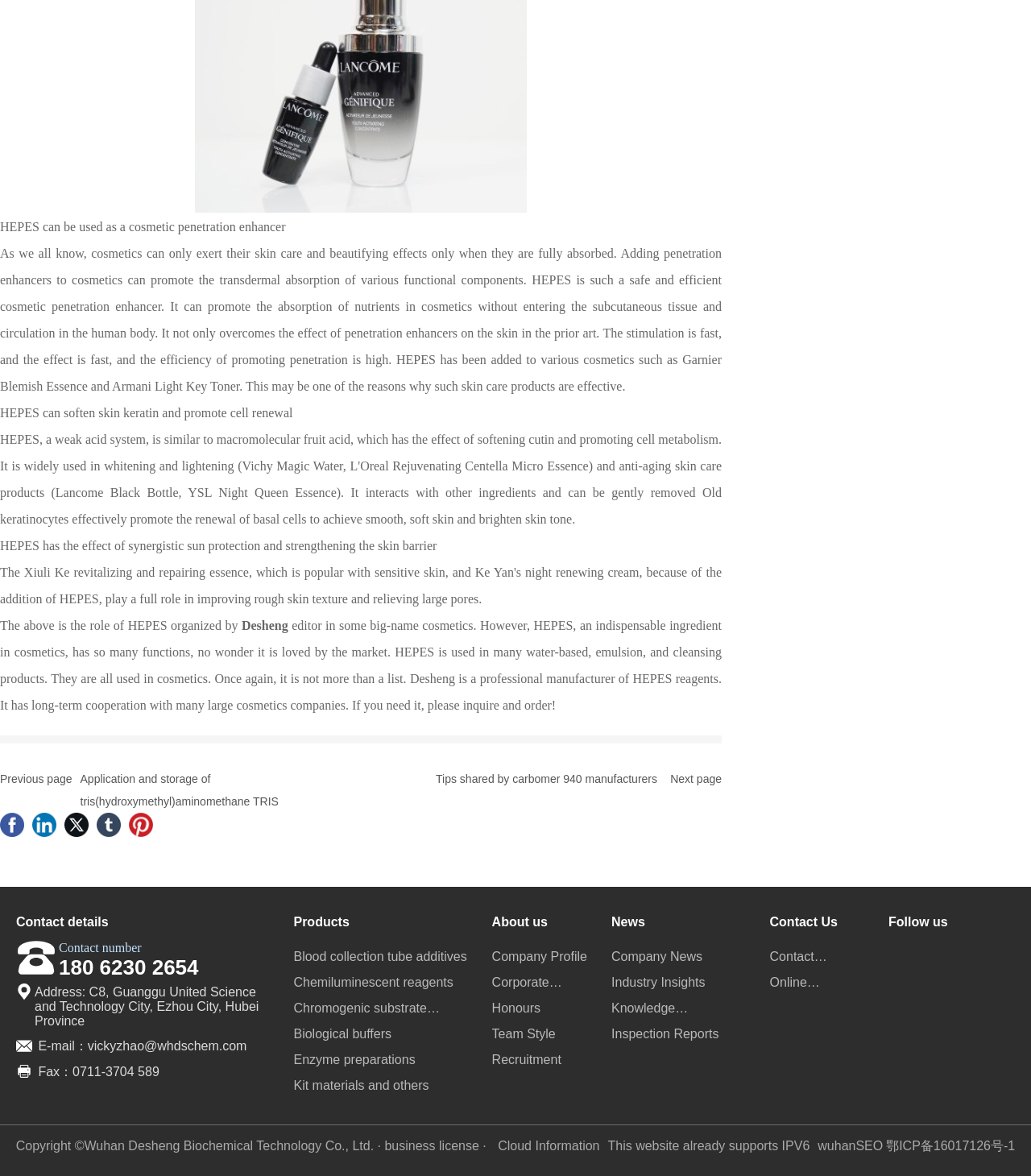Identify the bounding box coordinates for the UI element described as: "Company News".

[0.593, 0.803, 0.723, 0.824]